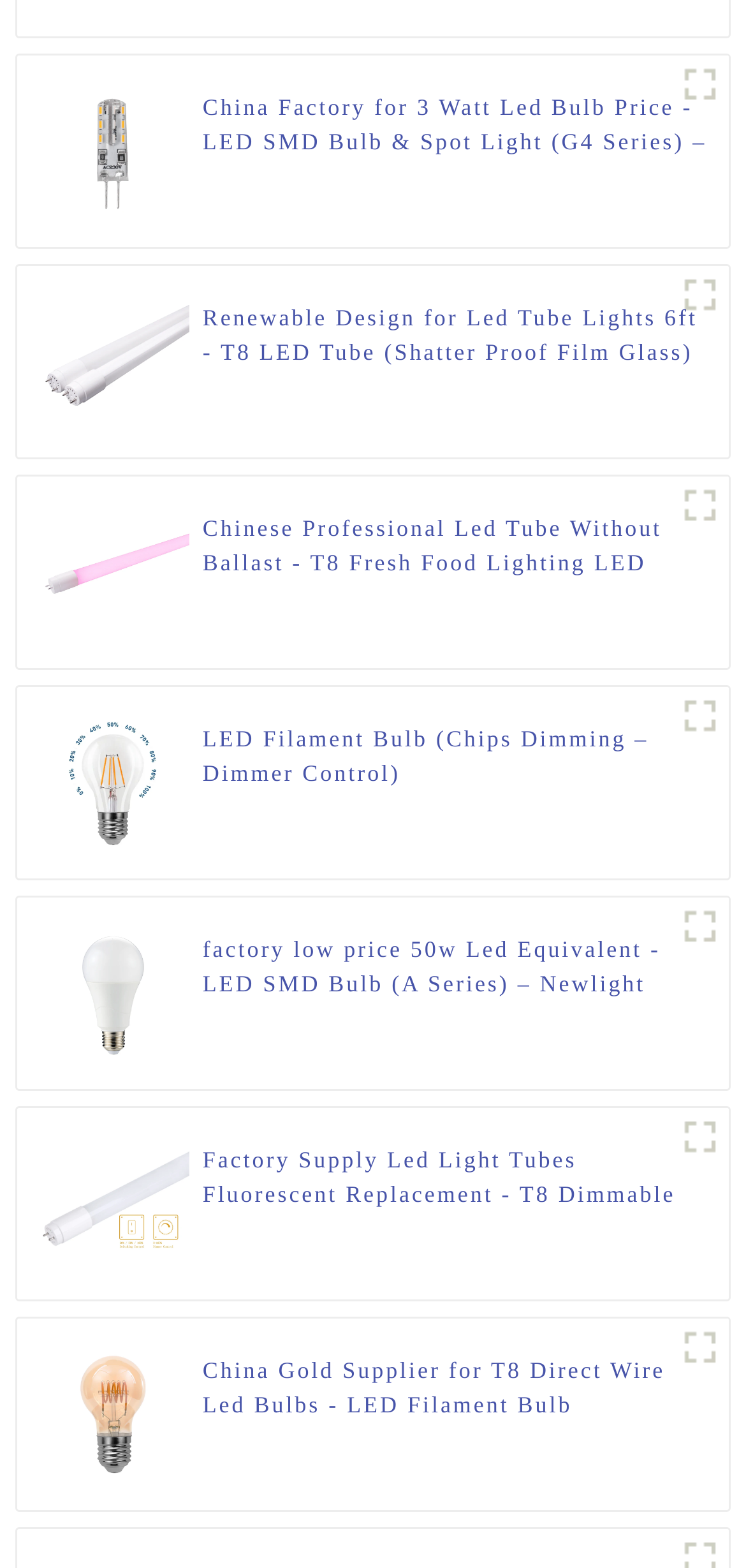What is the name of the company mentioned on this page?
Carefully examine the image and provide a detailed answer to the question.

I looked at the text content of the links and headings on the page and found that the company name 'Newlight' is mentioned multiple times.